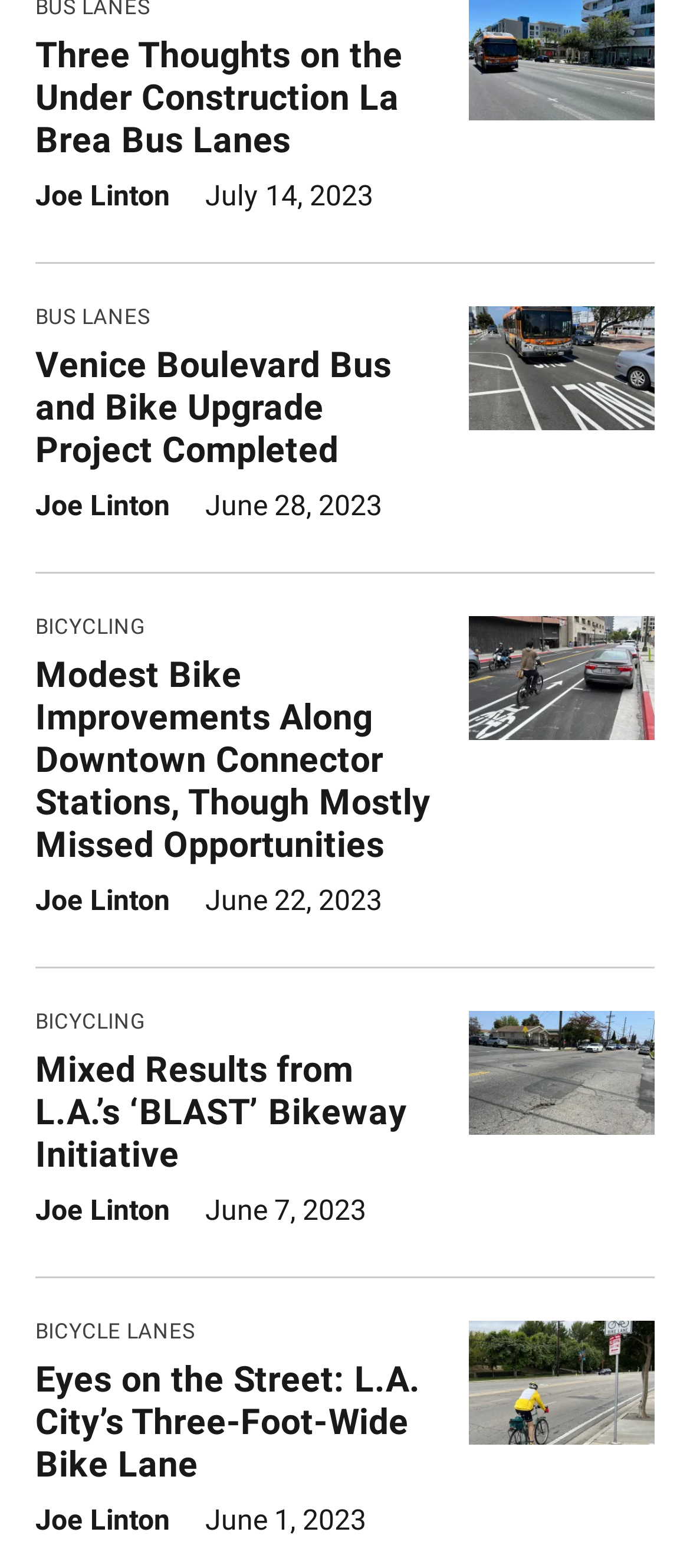What category does the fourth article belong to?
Using the image as a reference, answer with just one word or a short phrase.

BICYCLING